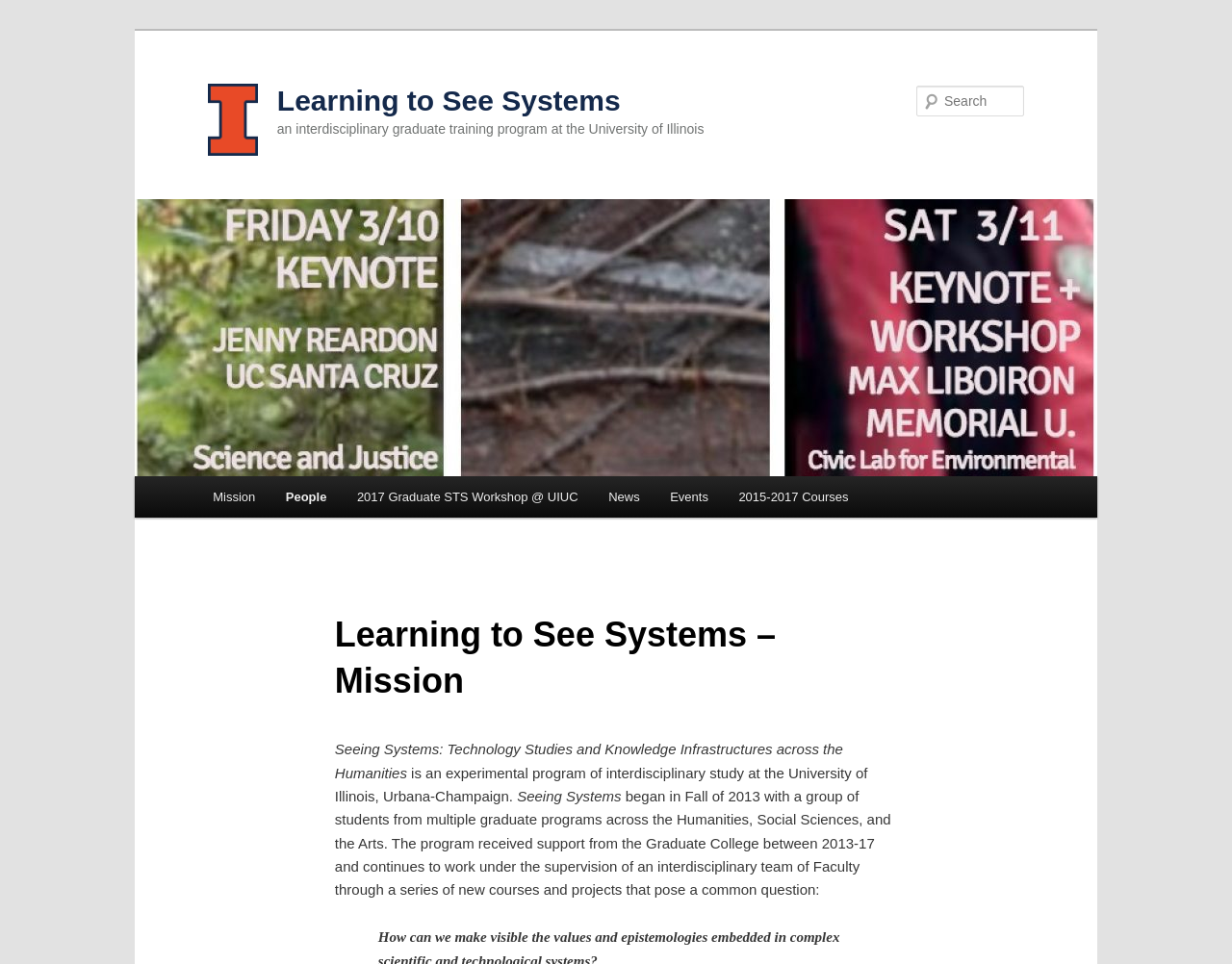What is the name of the workshop mentioned?
Could you answer the question in a detailed manner, providing as much information as possible?

I found a link '2017 Graduate STS Workshop @ UIUC' in the main menu, which suggests that the workshop is related to the 'Learning to See Systems' program.